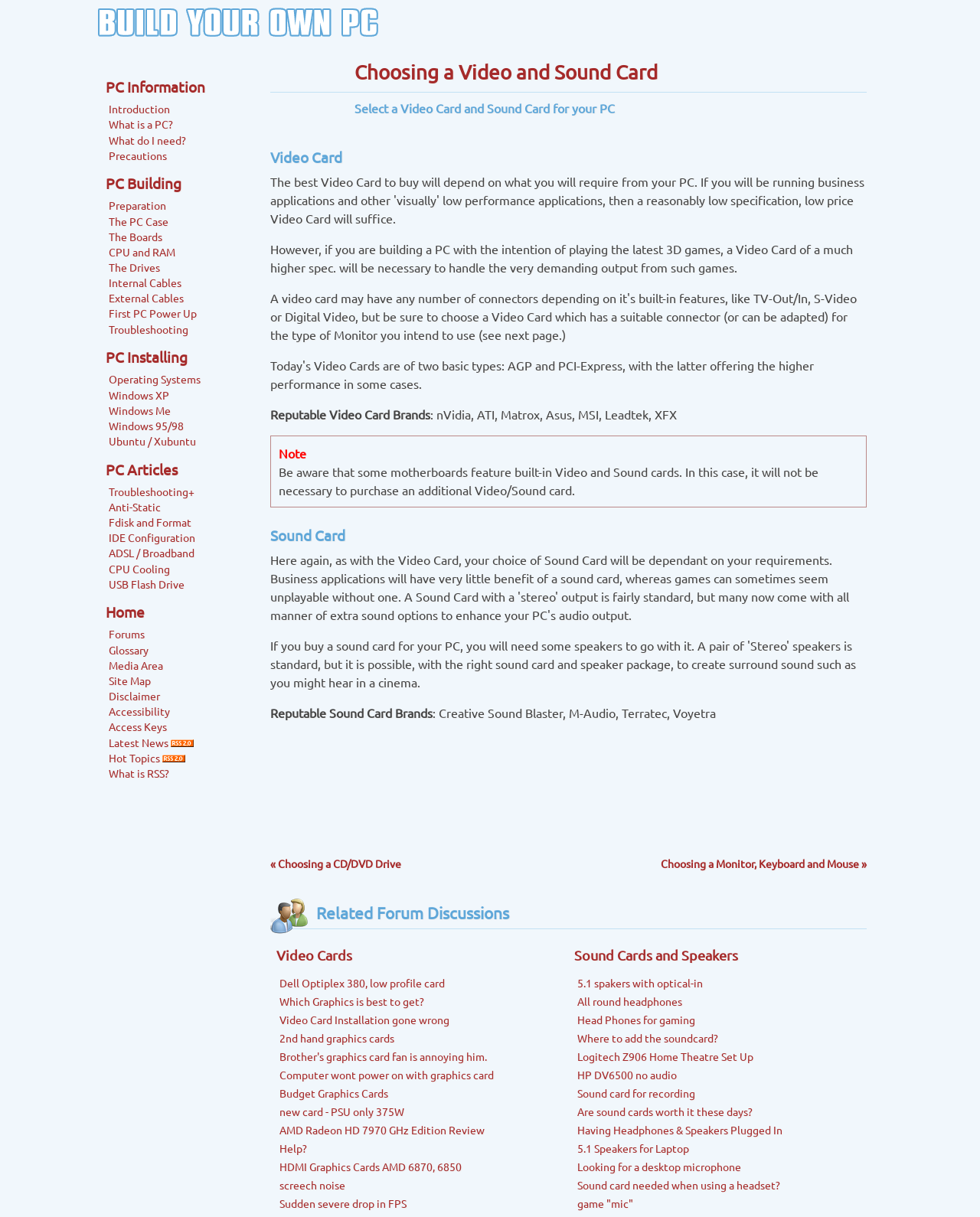Identify the bounding box coordinates of the area you need to click to perform the following instruction: "Click on 'Choosing a Monitor, Keyboard and Mouse »'".

[0.674, 0.704, 0.884, 0.715]